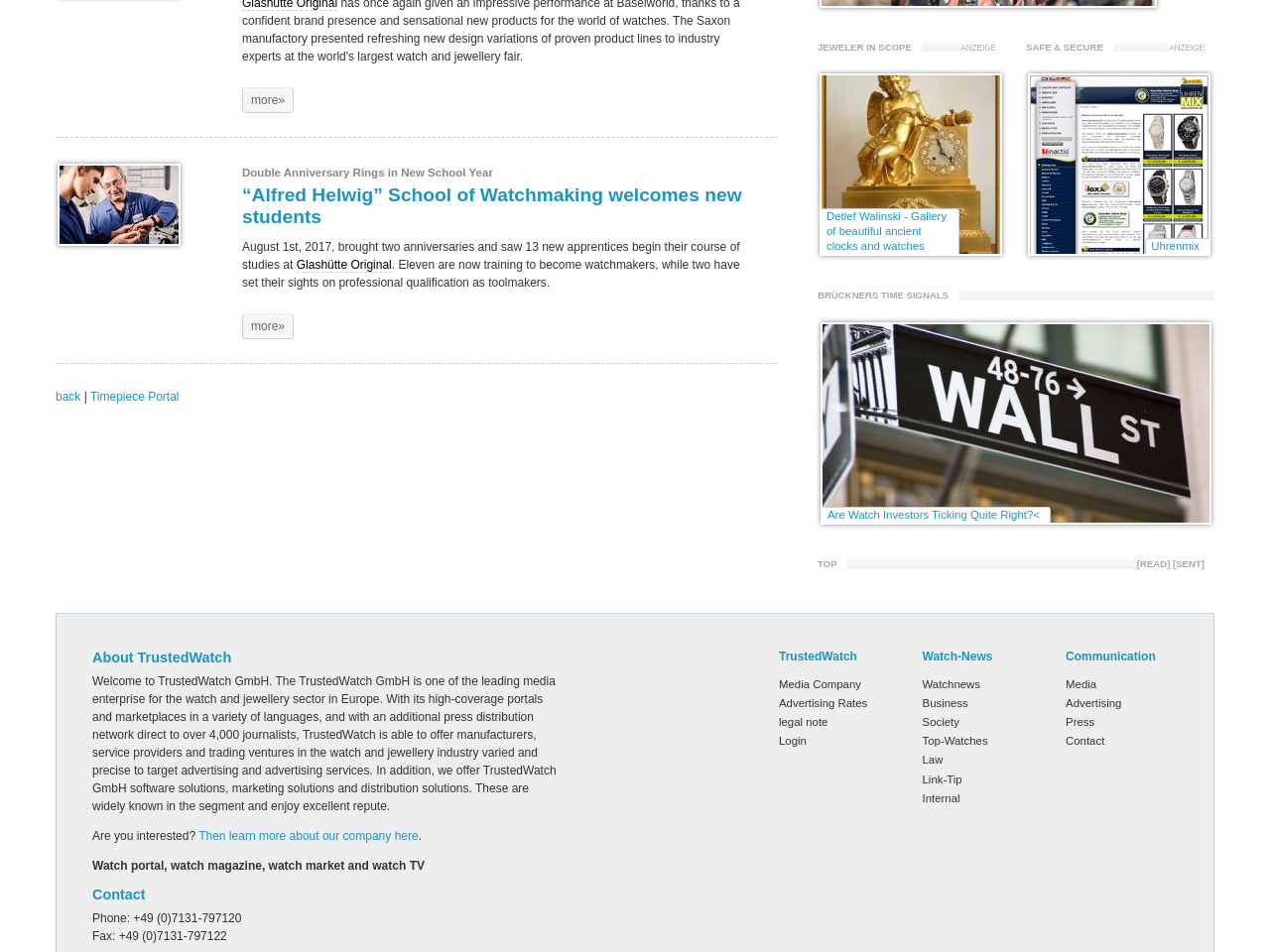Using the webpage screenshot, find the UI element described by Contact. Provide the bounding box coordinates in the format (top-left x, top-left y, bottom-right x, bottom-right y), ensuring all values are floating point numbers between 0 and 1.

[0.839, 0.772, 0.87, 0.785]